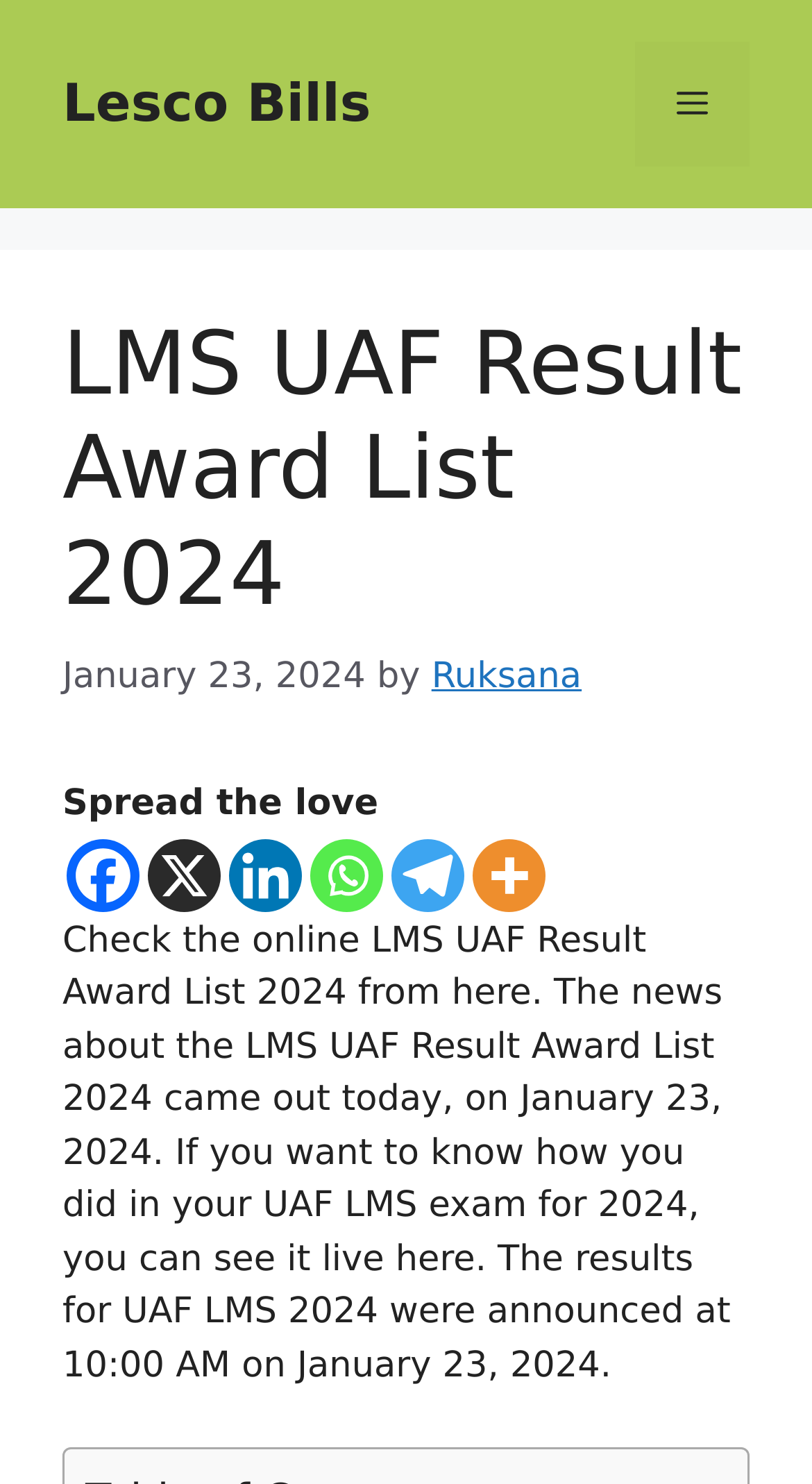What is the format of the downloadable result?
Please answer the question with as much detail and depth as you can.

The format of the downloadable result can be inferred from the meta description, which mentions 'Download the result in pdf format from this page.' This suggests that the result can be downloaded in pdf format.